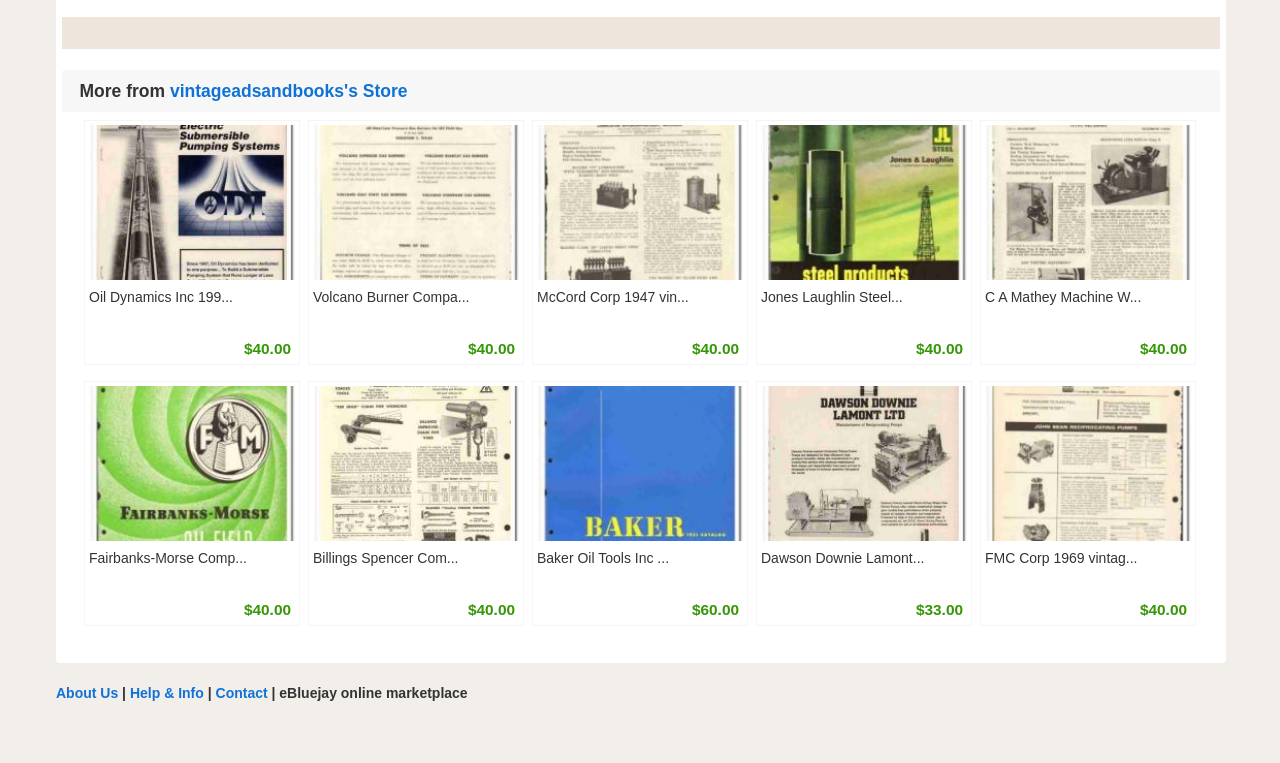What is the navigation menu at the bottom of the page?
Based on the image, answer the question with a single word or brief phrase.

About Us, Help & Info, Contact